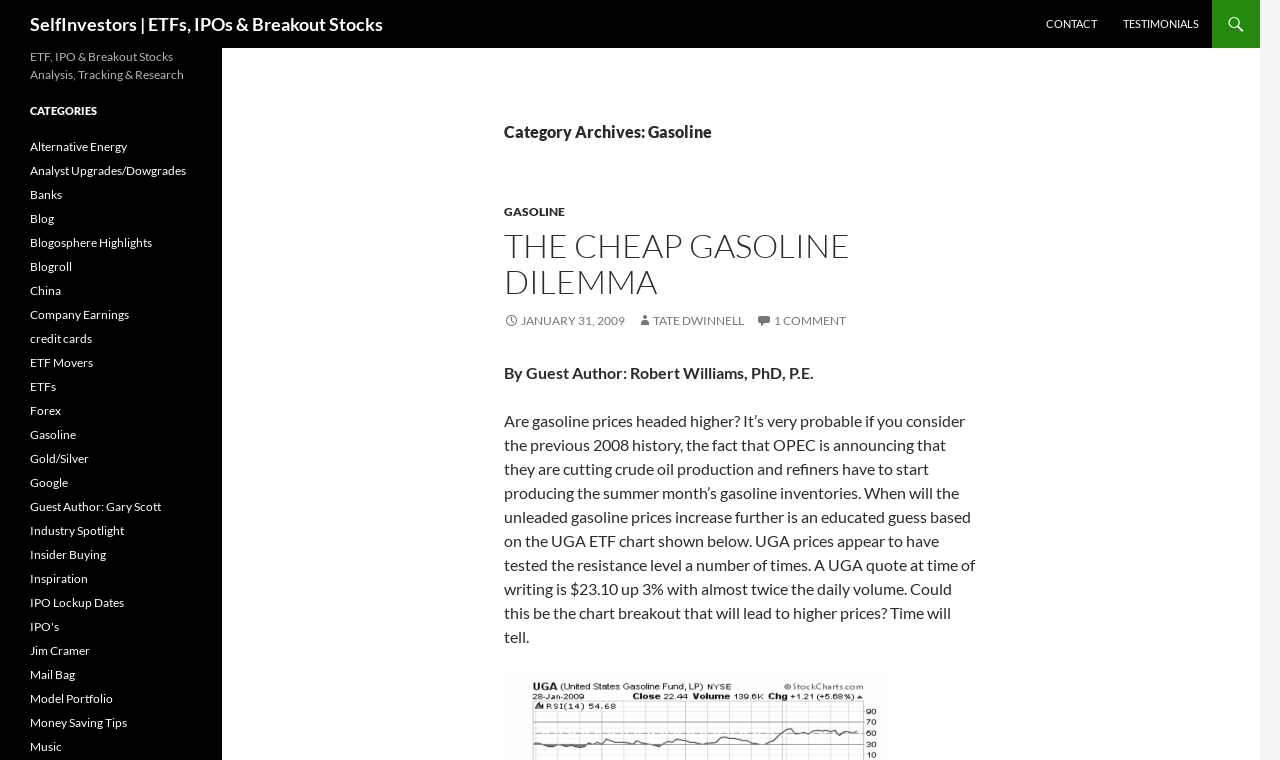Identify the bounding box of the UI element described as follows: "Money Saving Tips". Provide the coordinates as four float numbers in the range of 0 to 1 [left, top, right, bottom].

[0.023, 0.941, 0.099, 0.961]